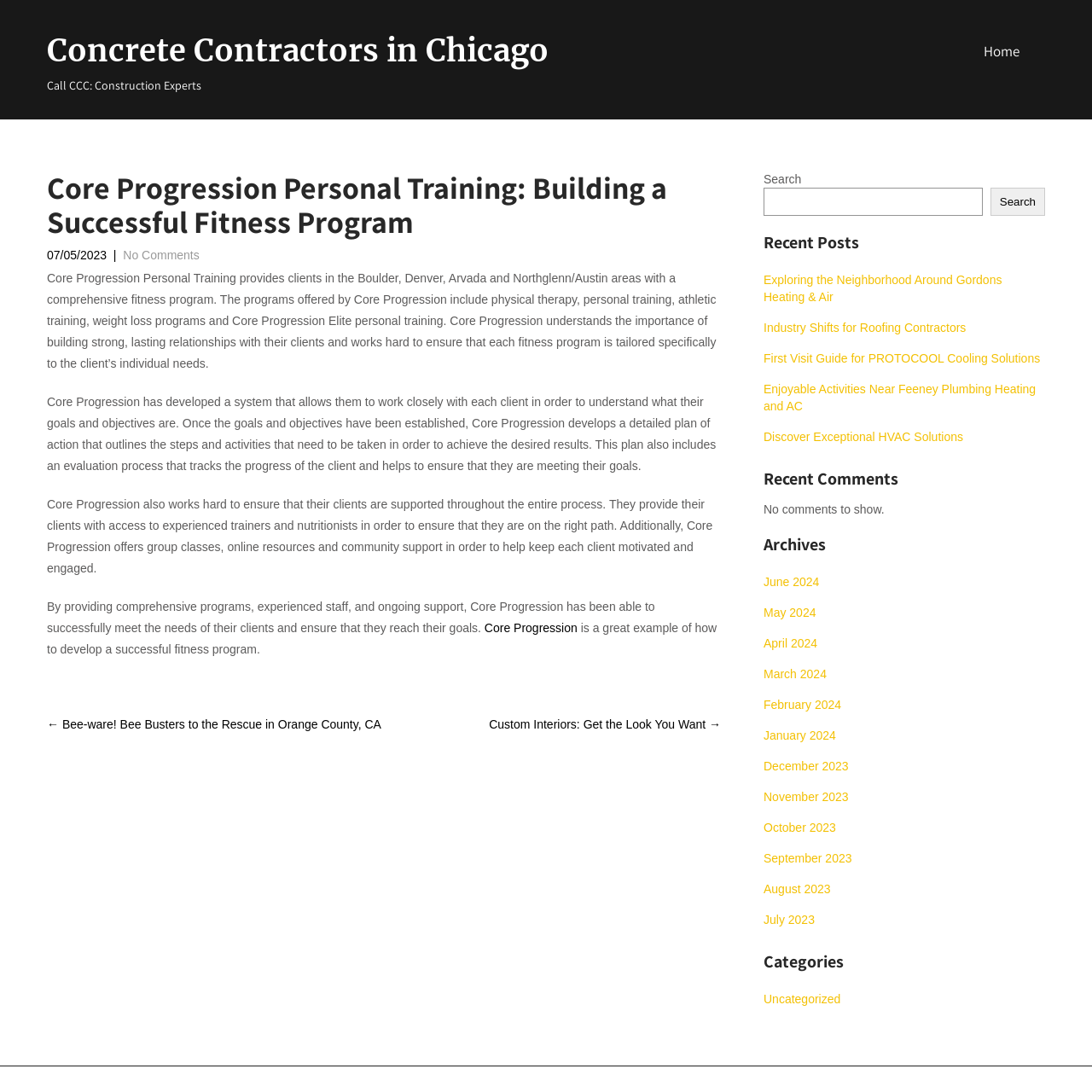Identify the bounding box coordinates for the UI element described as: "Discover Exceptional HVAC Solutions".

[0.699, 0.392, 0.882, 0.408]